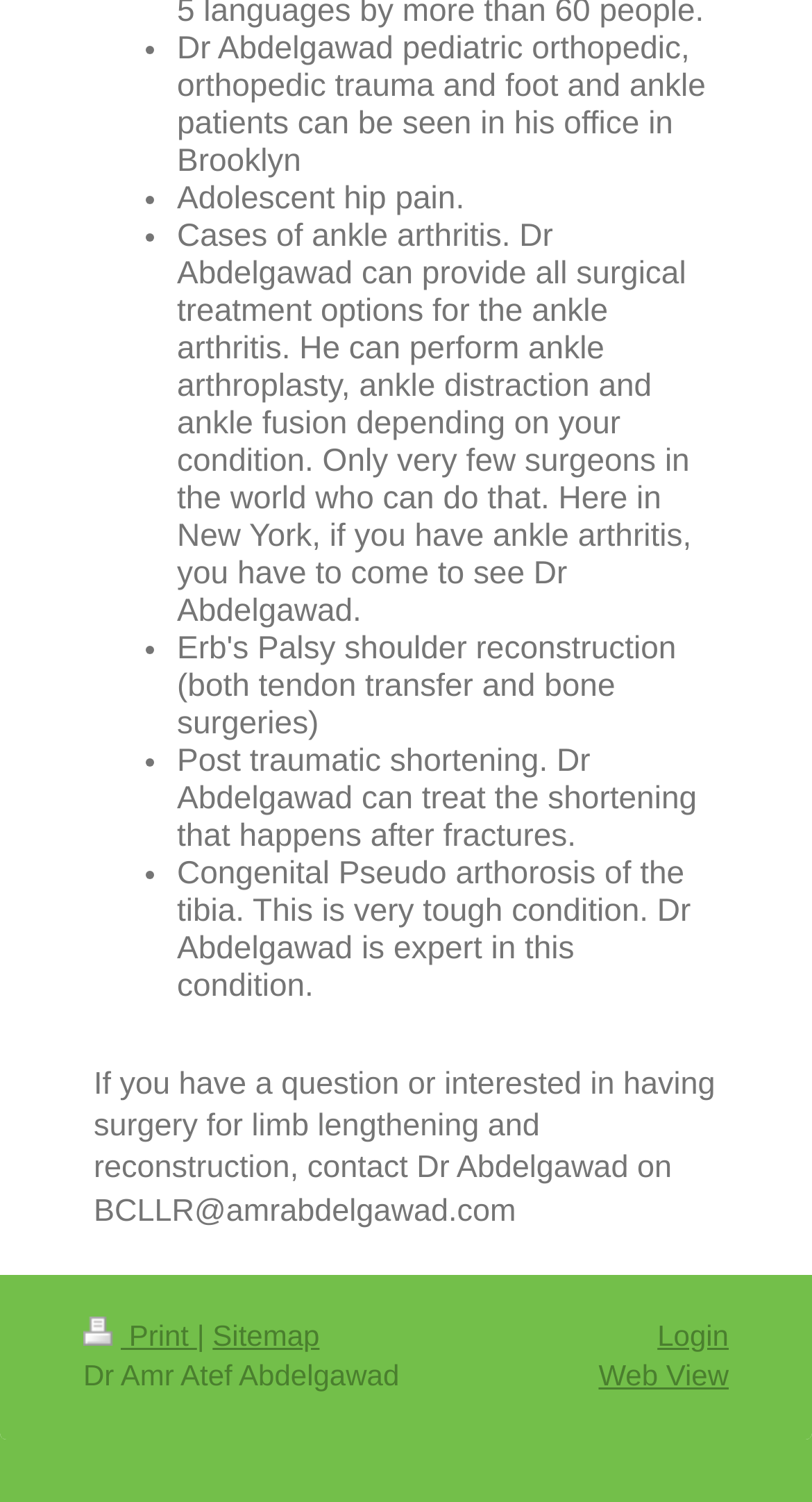Identify the bounding box coordinates for the UI element described by the following text: "Web View". Provide the coordinates as four float numbers between 0 and 1, in the format [left, top, right, bottom].

[0.737, 0.905, 0.897, 0.927]